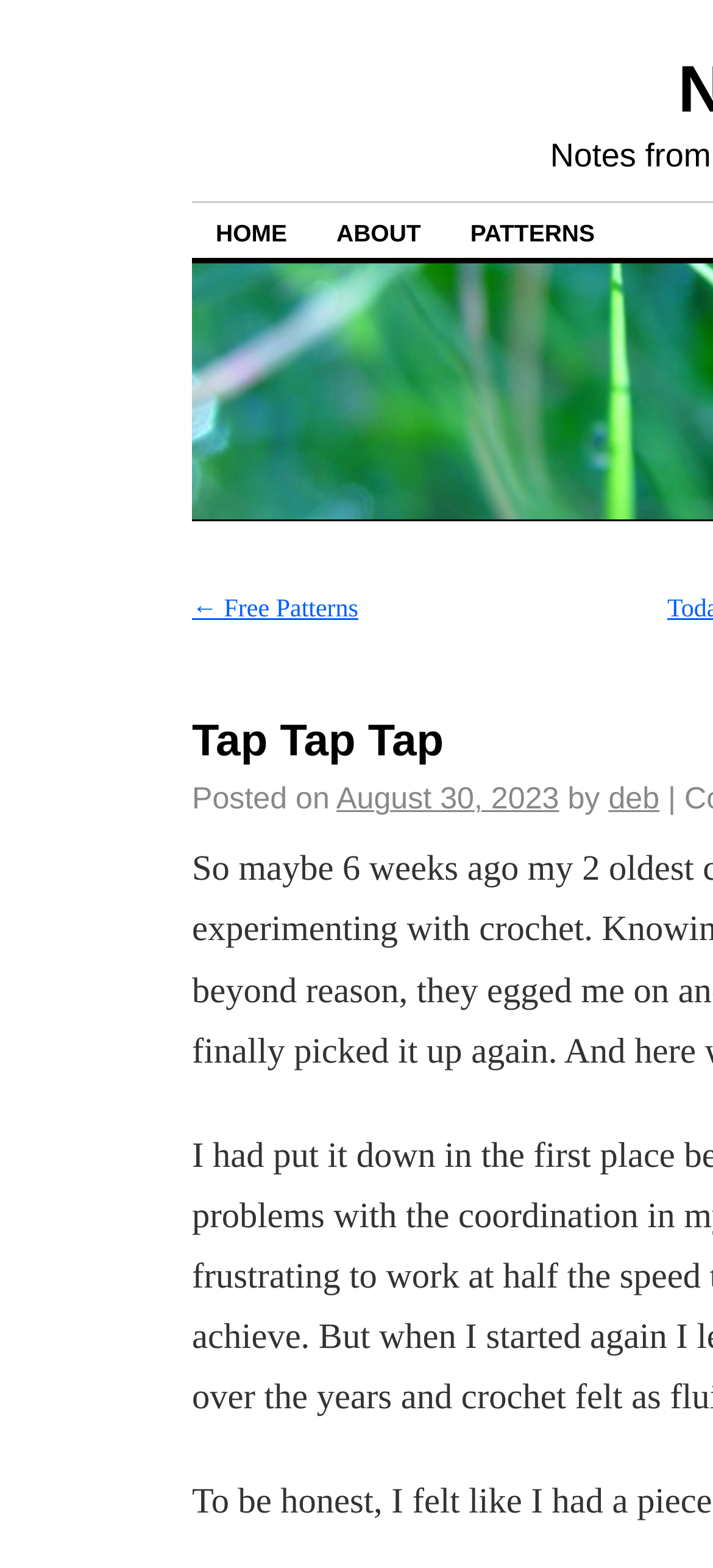Explain the webpage's layout and main content in detail.

The webpage appears to be a blog post or article page. At the top, there is a navigation menu with three links: "HOME", "ABOUT", and "PATTERNS", positioned horizontally and centered. 

Below the navigation menu, there is a secondary navigation link "← Free Patterns" located on the left side. 

The main content of the page starts with a header section that includes the posting date "August 30, 2023" and the author's name "deb", separated by the text "by" and a vertical bar "|". The posting date is positioned to the right of the secondary navigation link, and the author's name is further to the right. 

There is no clear indication of the main content of the page, but based on the meta description, it may be related to the author's children experimenting with crochet.